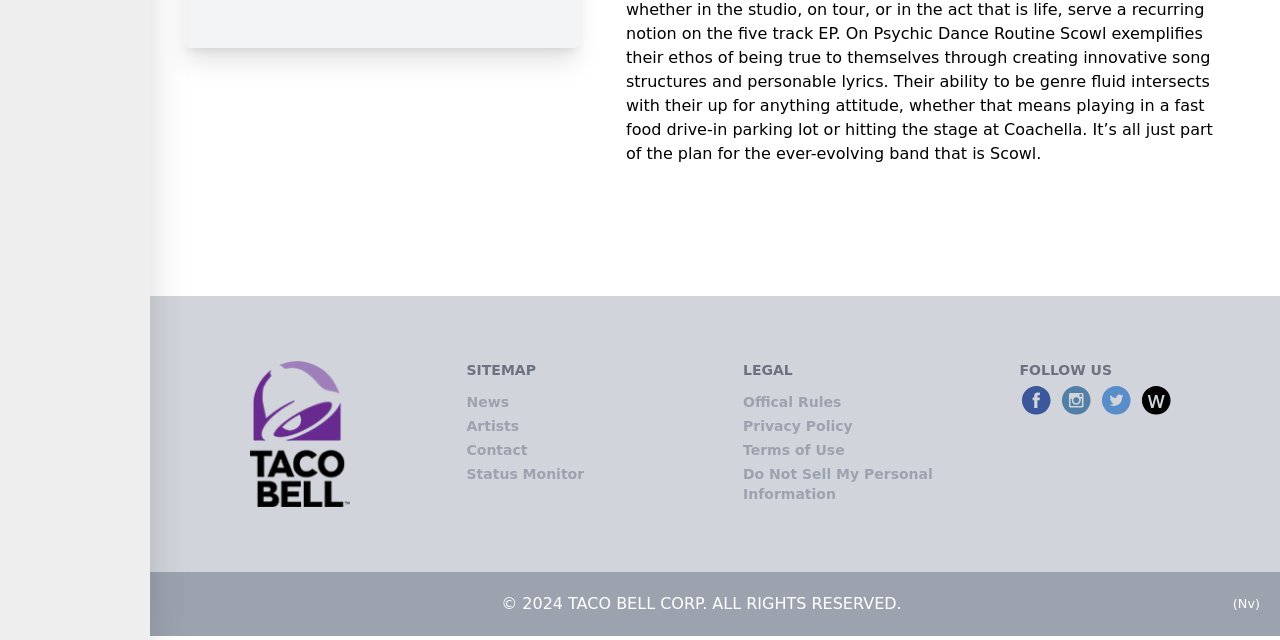Given the description: "Privacy Policy", determine the bounding box coordinates of the UI element. The coordinates should be formatted as four float numbers between 0 and 1, [left, top, right, bottom].

[0.58, 0.65, 0.753, 0.681]